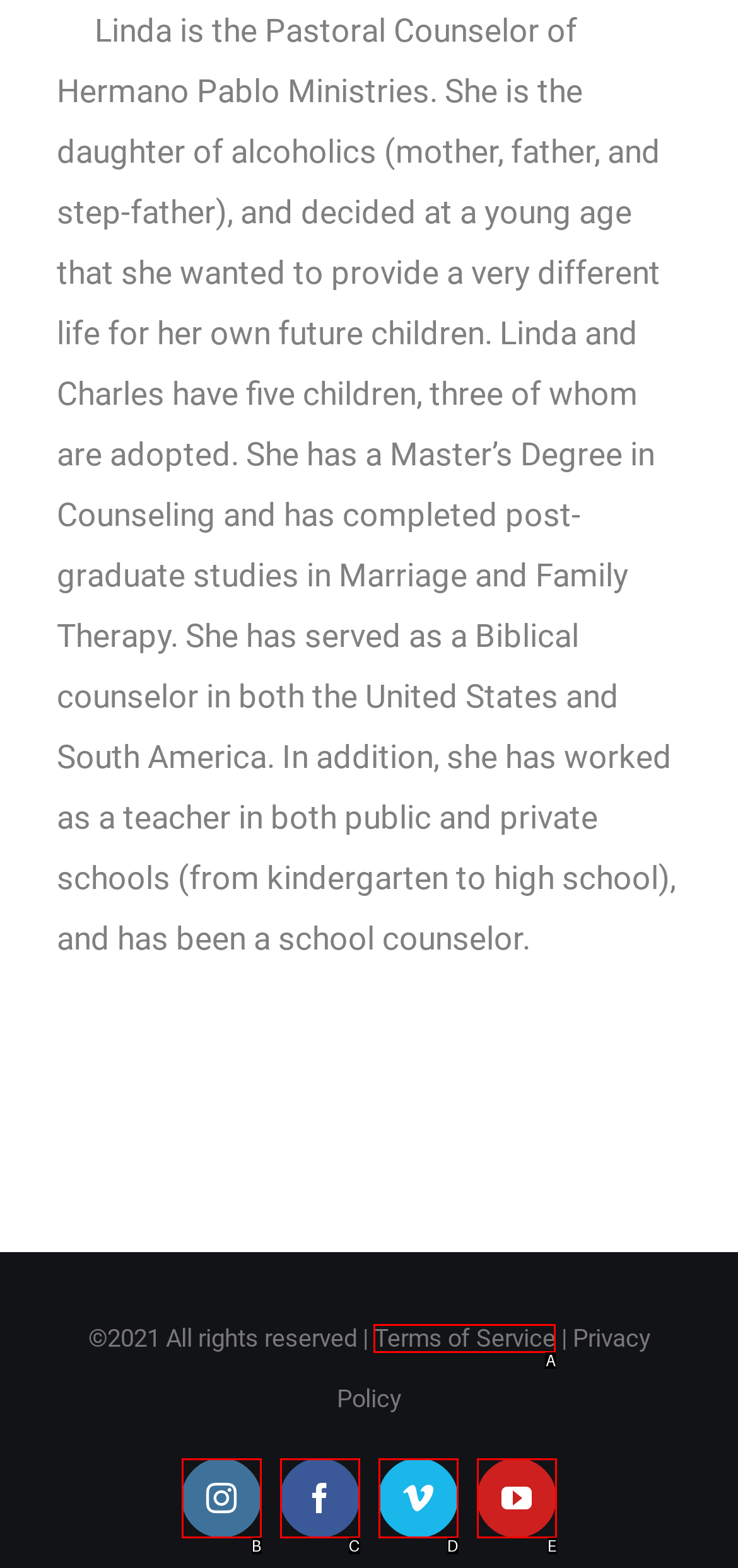Determine which option fits the element description: Terms of Service
Answer with the option’s letter directly.

A